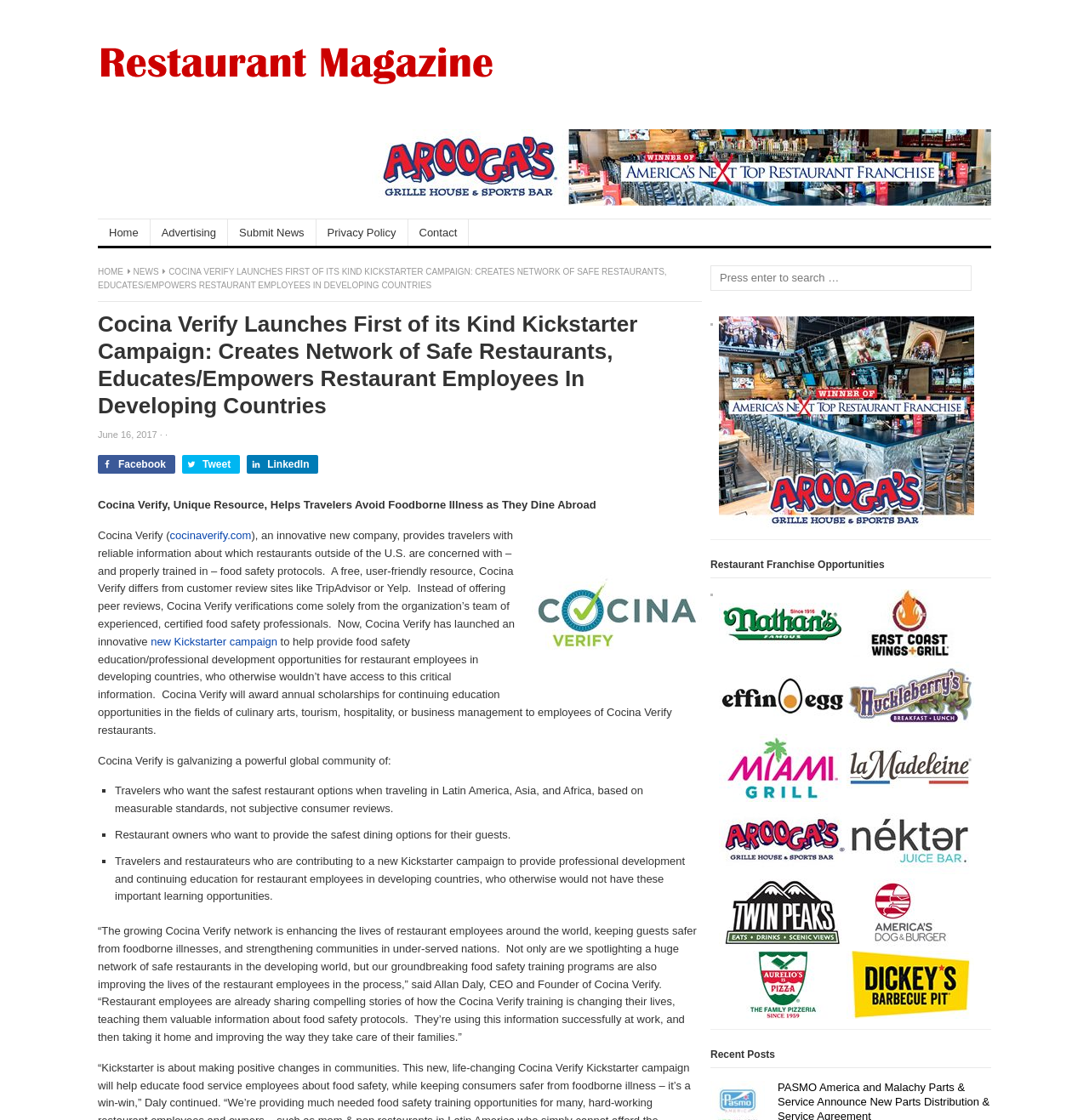Please indicate the bounding box coordinates of the element's region to be clicked to achieve the instruction: "Check the 'Recent Posts' section". Provide the coordinates as four float numbers between 0 and 1, i.e., [left, top, right, bottom].

[0.652, 0.935, 0.91, 0.954]